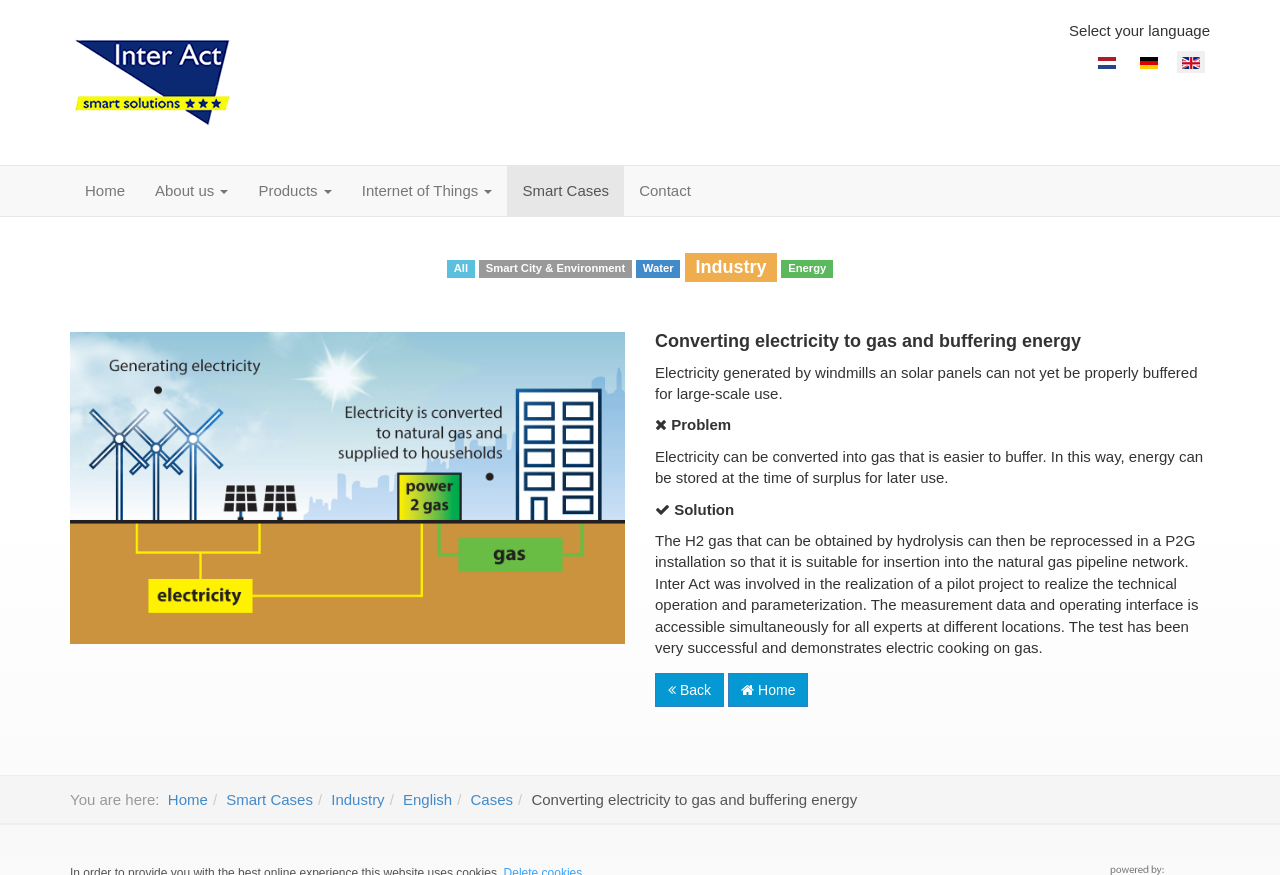Please provide the bounding box coordinates for the element that needs to be clicked to perform the instruction: "Go to the Home page". The coordinates must consist of four float numbers between 0 and 1, formatted as [left, top, right, bottom].

[0.055, 0.19, 0.109, 0.247]